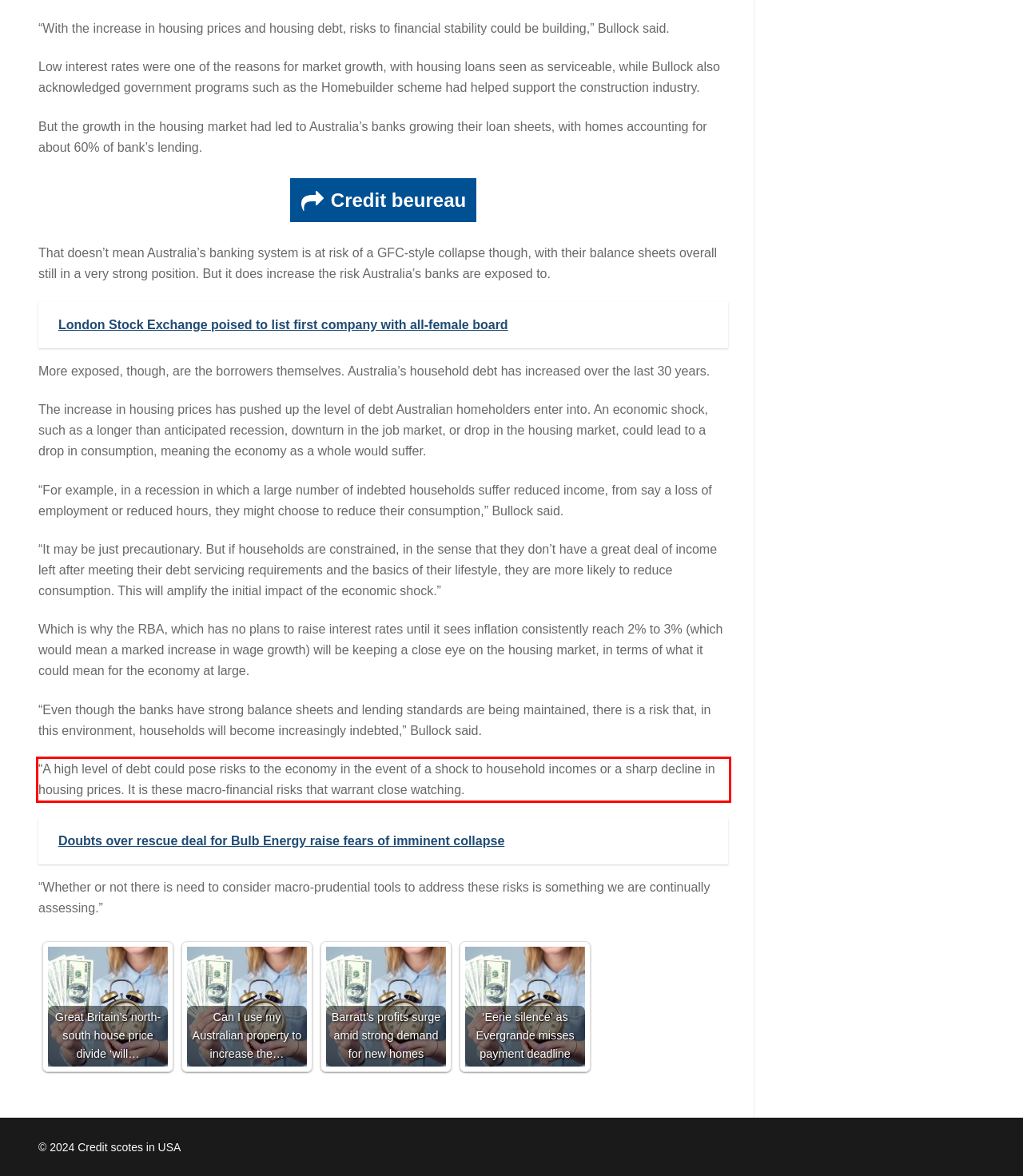Given a screenshot of a webpage containing a red bounding box, perform OCR on the text within this red bounding box and provide the text content.

“A high level of debt could pose risks to the economy in the event of a shock to household incomes or a sharp decline in housing prices. It is these macro-financial risks that warrant close watching.